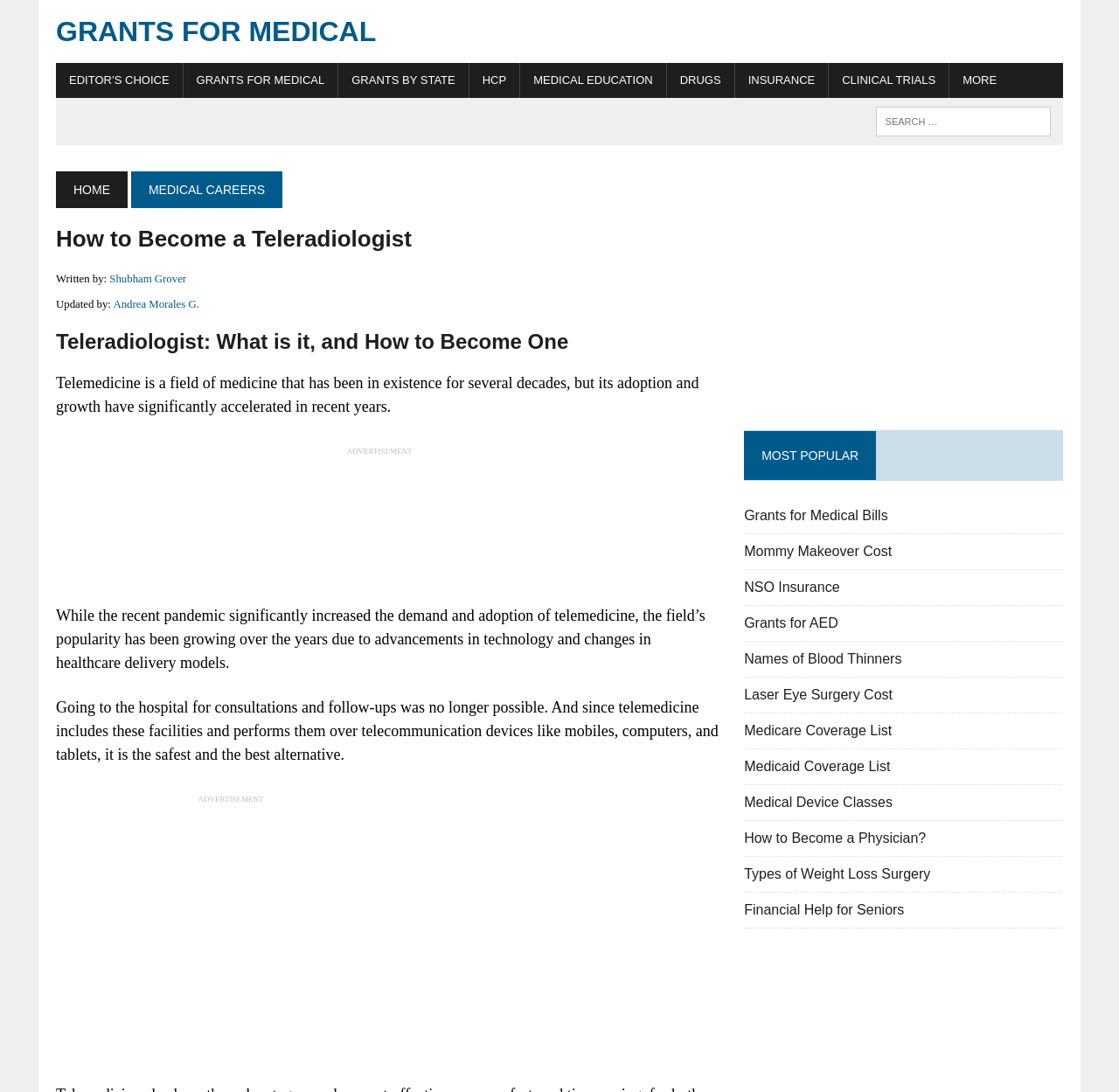Determine the bounding box coordinates of the area to click in order to meet this instruction: "Explore clinical trials".

[0.741, 0.058, 0.848, 0.09]